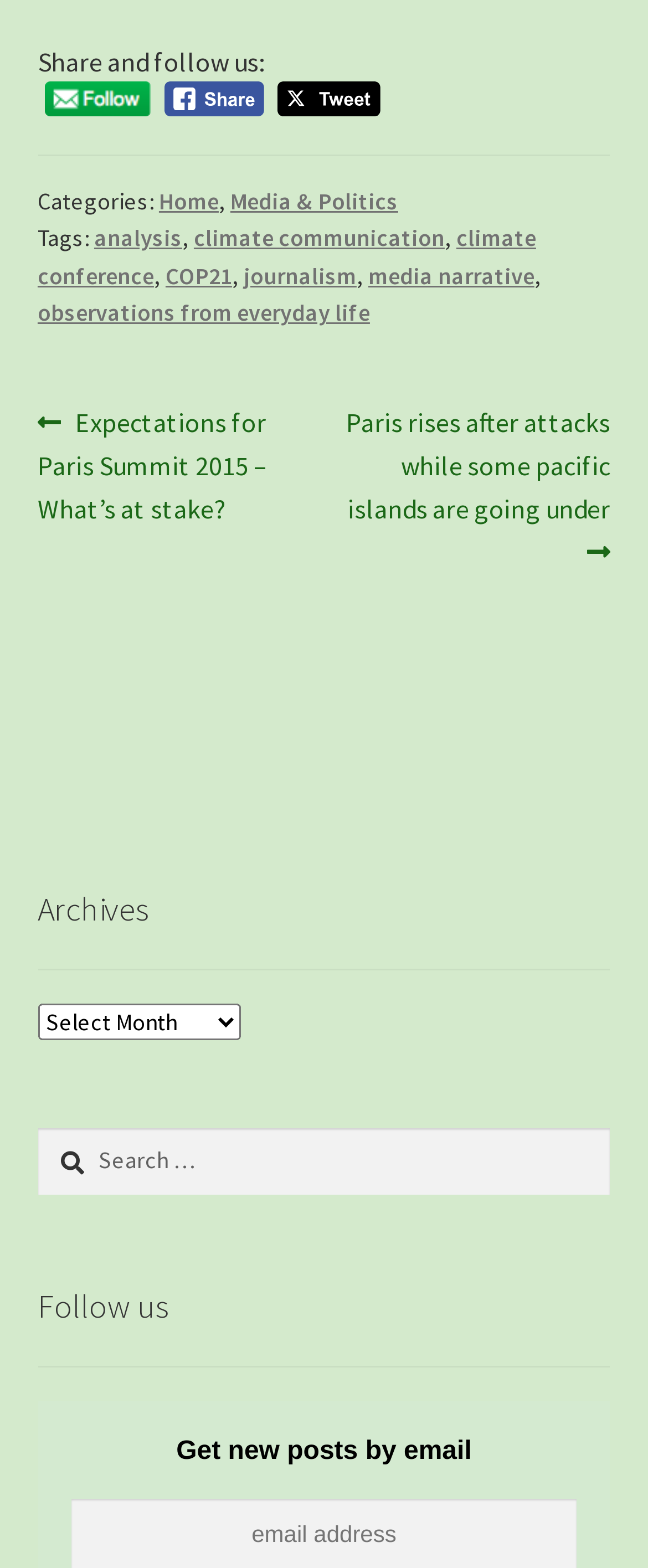Find the bounding box coordinates of the element to click in order to complete the given instruction: "View recent post about Ponta Delgada, Sao Miguel."

None